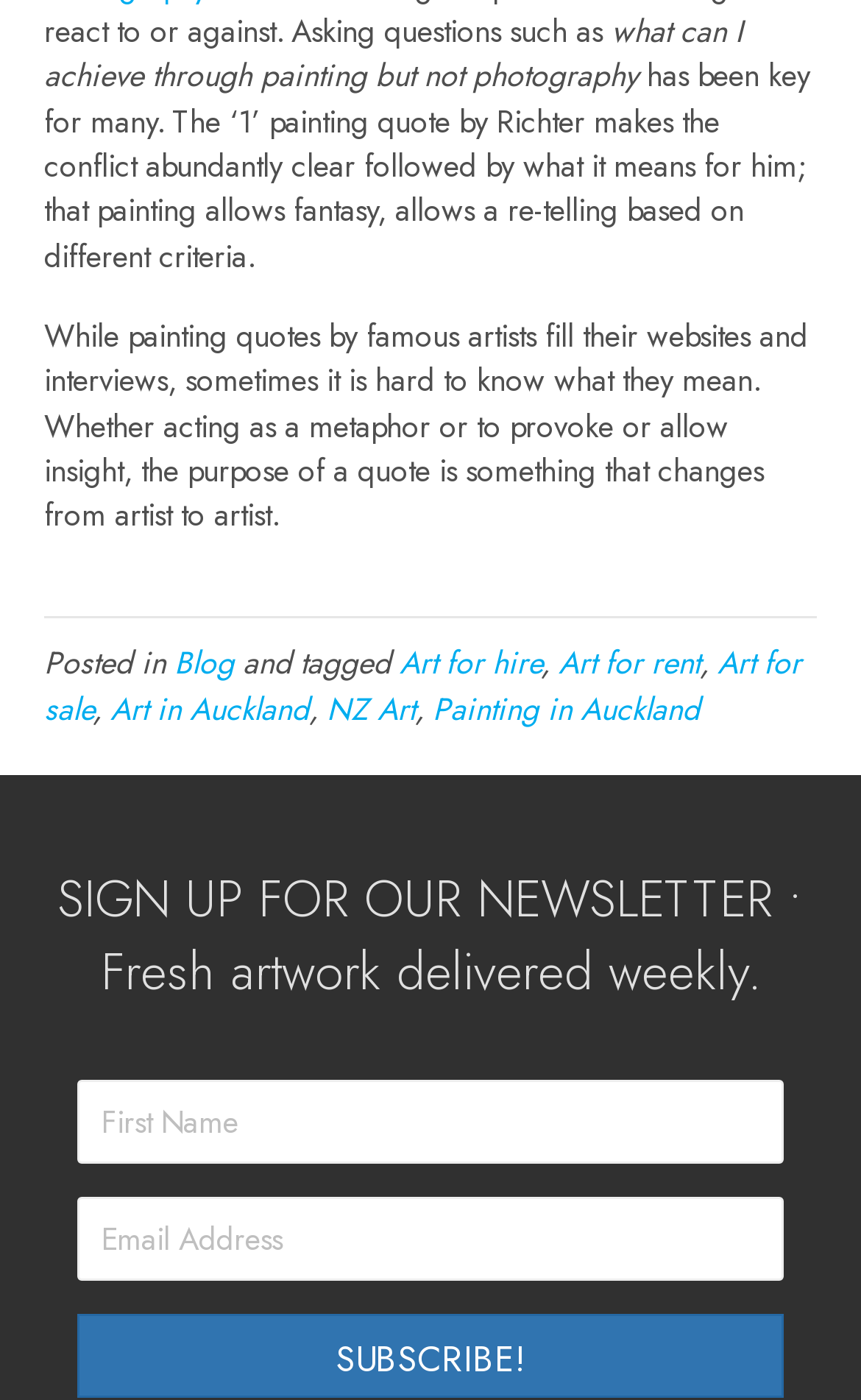Identify the bounding box coordinates of the part that should be clicked to carry out this instruction: "Enter email address".

[0.09, 0.854, 0.91, 0.914]